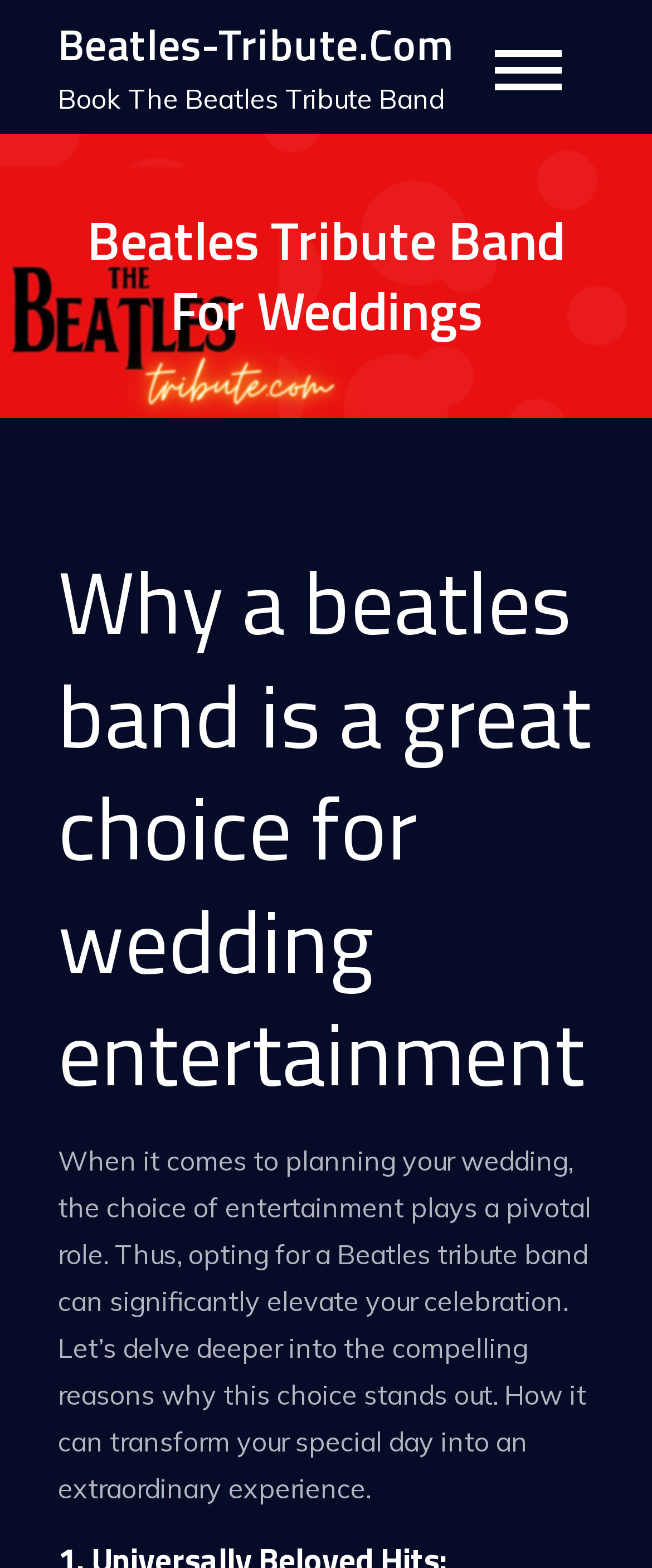Examine the screenshot and answer the question in as much detail as possible: What is the significance of choosing the right entertainment for a wedding?

I deduced the answer by reading the text 'When it comes to planning your wedding, the choice of entertainment plays a pivotal role. Thus, opting for a Beatles tribute band can significantly elevate your celebration.' This suggests that choosing the right entertainment is crucial for creating a memorable experience at a wedding.